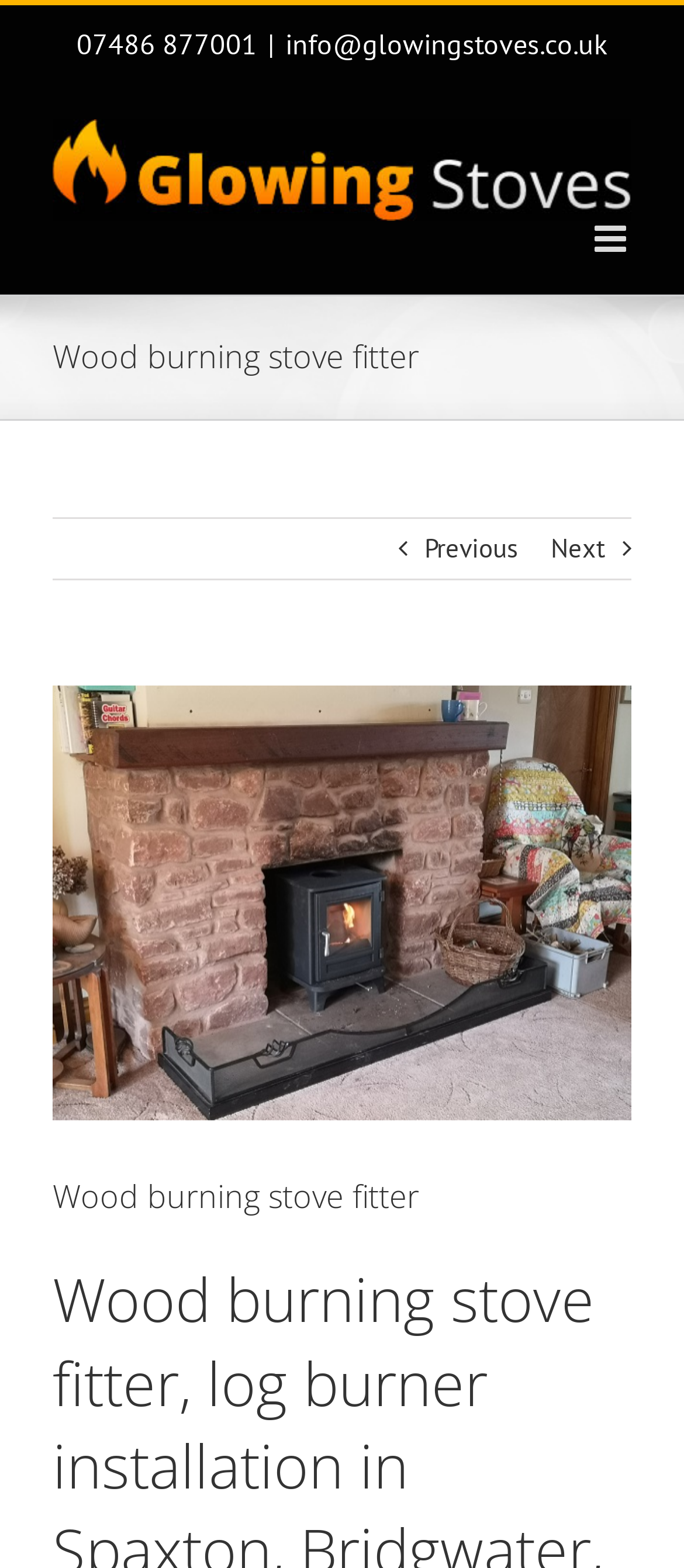Is the mobile menu expanded?
Provide a detailed and well-explained answer to the question.

I looked at the mobile menu element and found that its 'expanded' property is set to 'False', indicating that the mobile menu is not expanded.